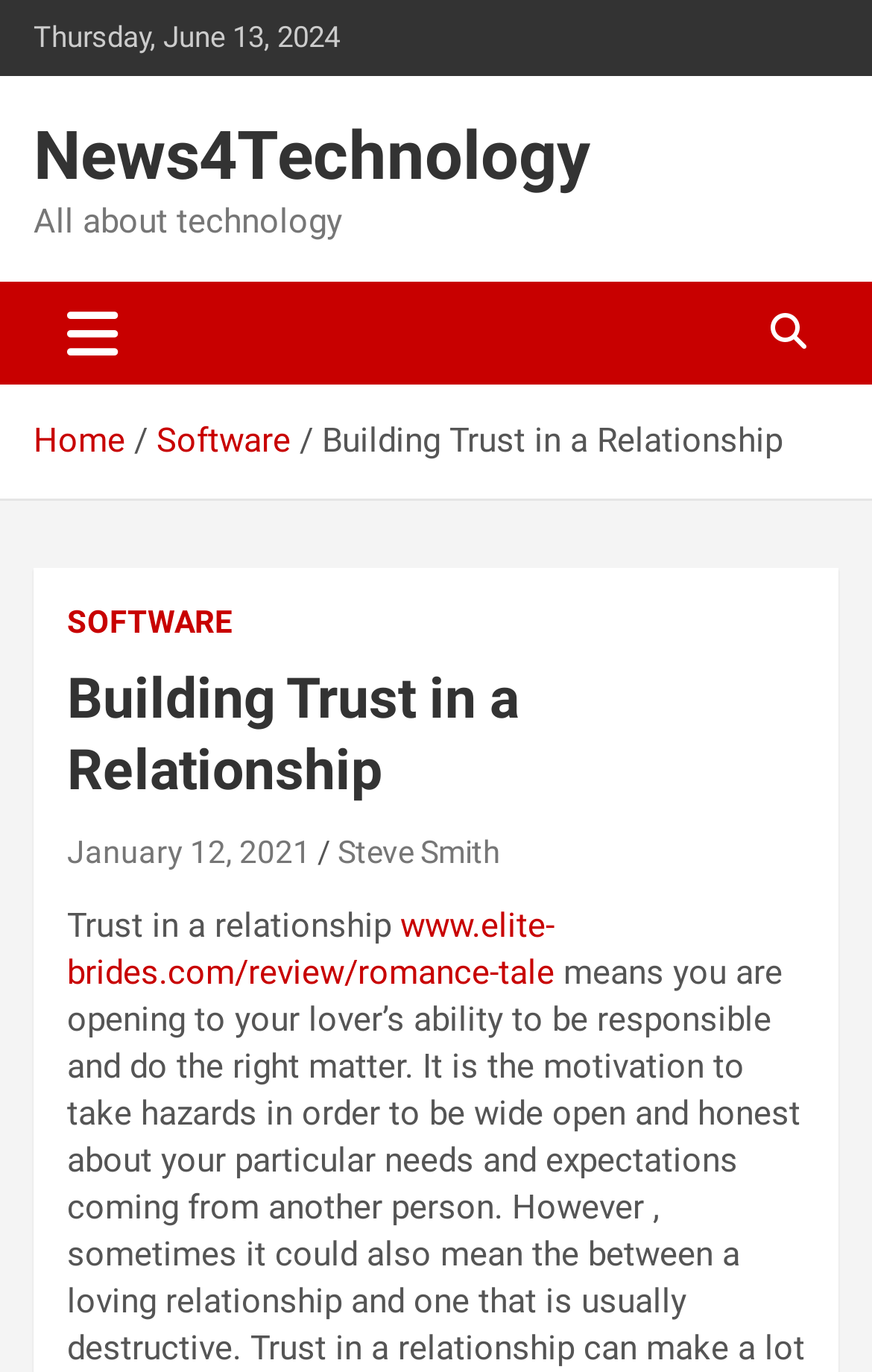What is the URL mentioned in the article?
Please provide a single word or phrase as your answer based on the screenshot.

www.elite-brides.com/review/romance-tale